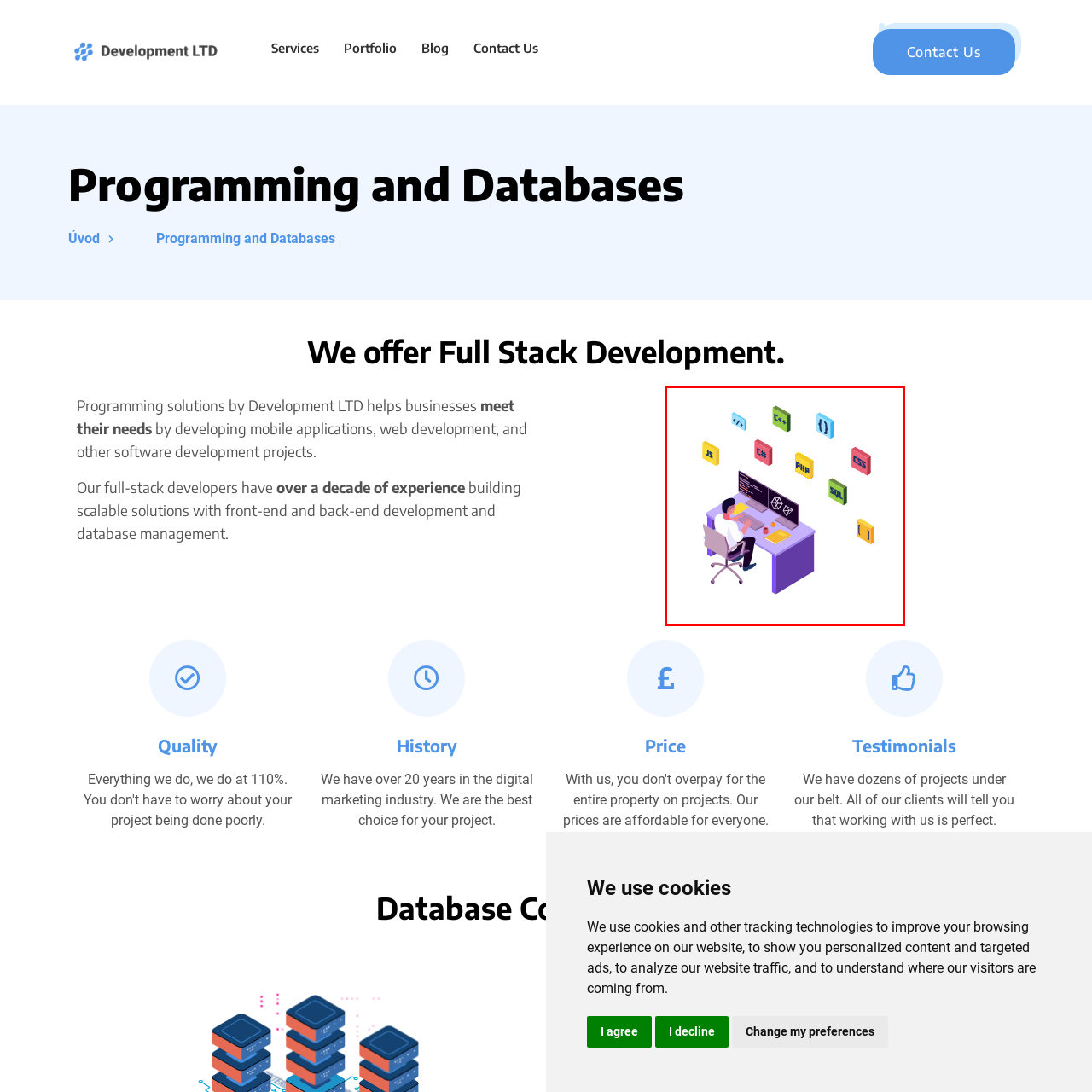Narrate the specific details and elements found within the red-bordered image.

The image showcases a professional programmer seated at a modern workspace, focused on developing applications. The programmer is positioned in front of dual computer monitors displaying lines of code, indicative of a full-stack development environment. Surrounding the workspace are colorful blocks representing various programming languages and technologies, including JavaScript (JS), C++, PHP, CSS, SQL, and others, symbolizing the diverse skill set utilized in contemporary software development. The scene captures the essence of coding and the intricate process of building scalable web and mobile applications.